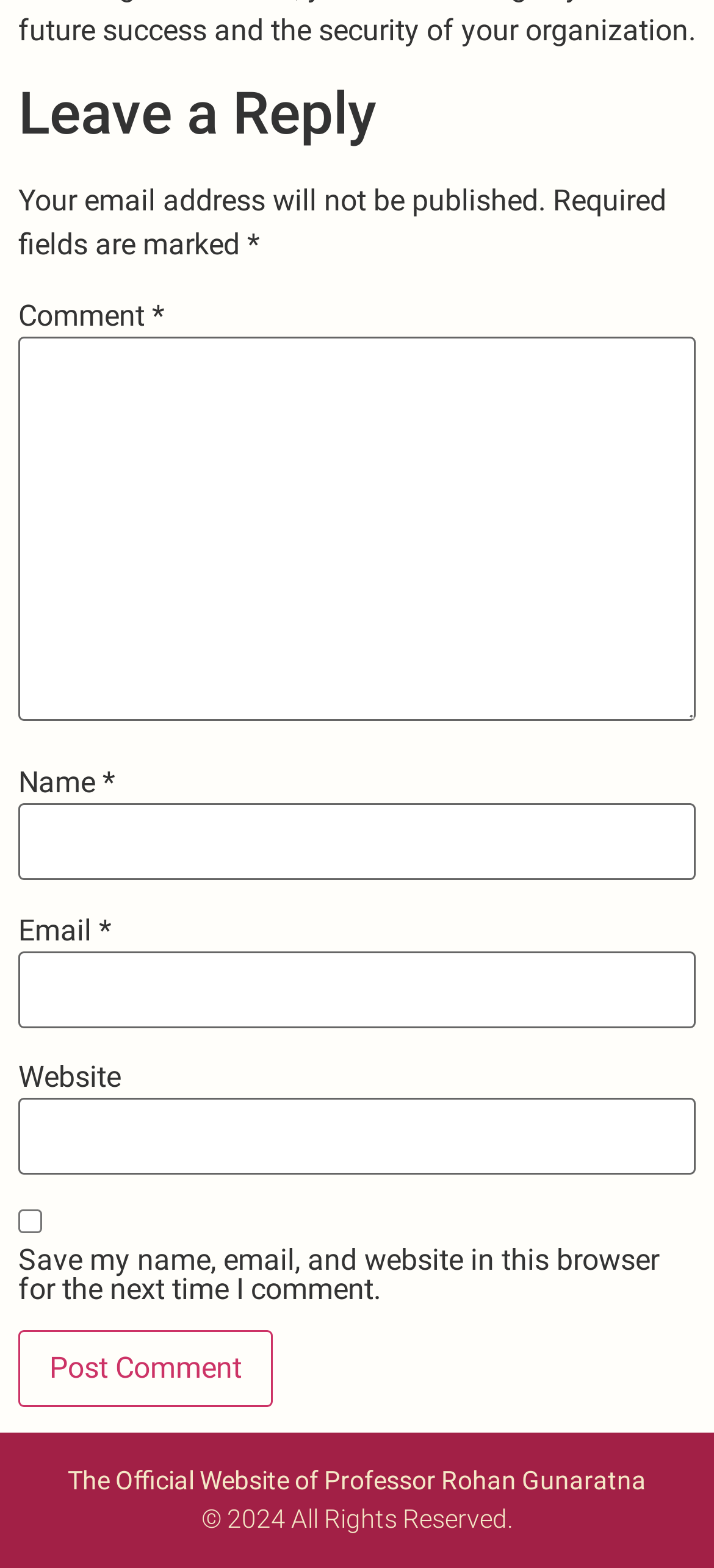What is the label of the checkbox in the comment form?
Please respond to the question with a detailed and informative answer.

I can see a checkbox element with a label 'Save my name, email, and website in this browser for the next time I comment.' This suggests that the label of the checkbox is to save user information for future comments.